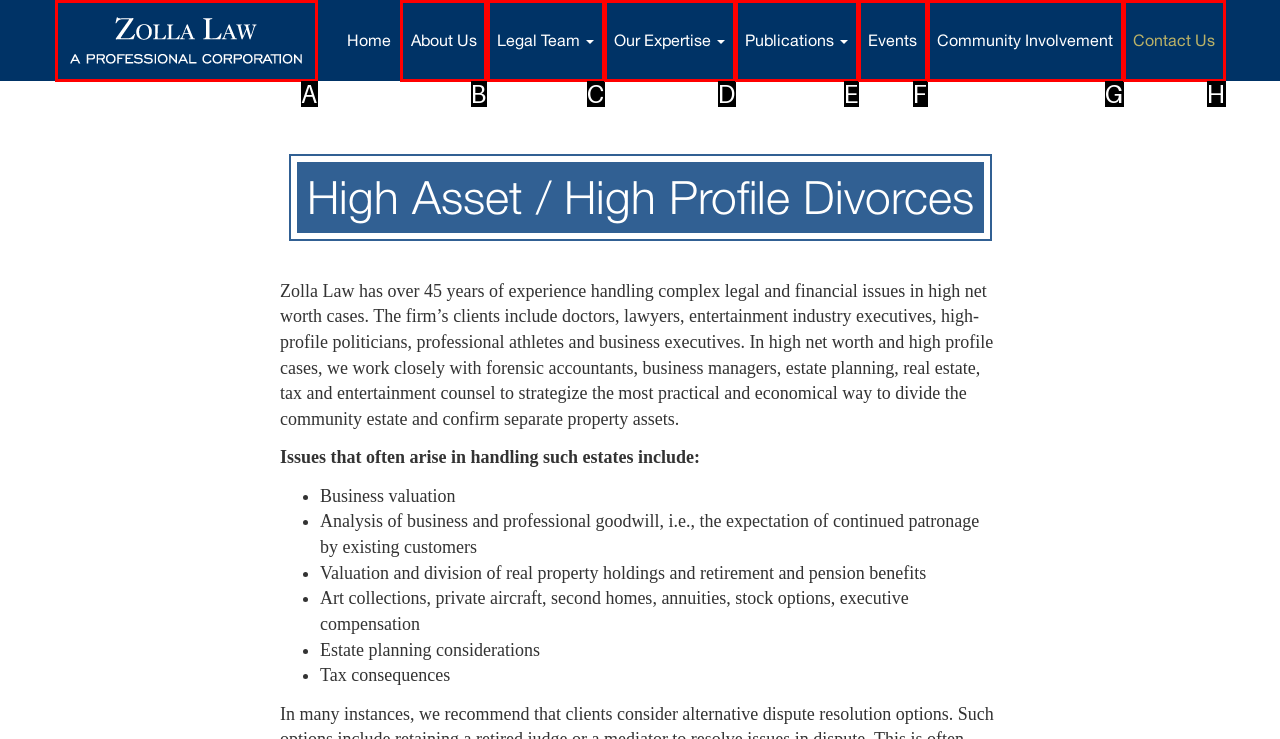Choose the UI element you need to click to carry out the task: Click on the 'About Us' link.
Respond with the corresponding option's letter.

B